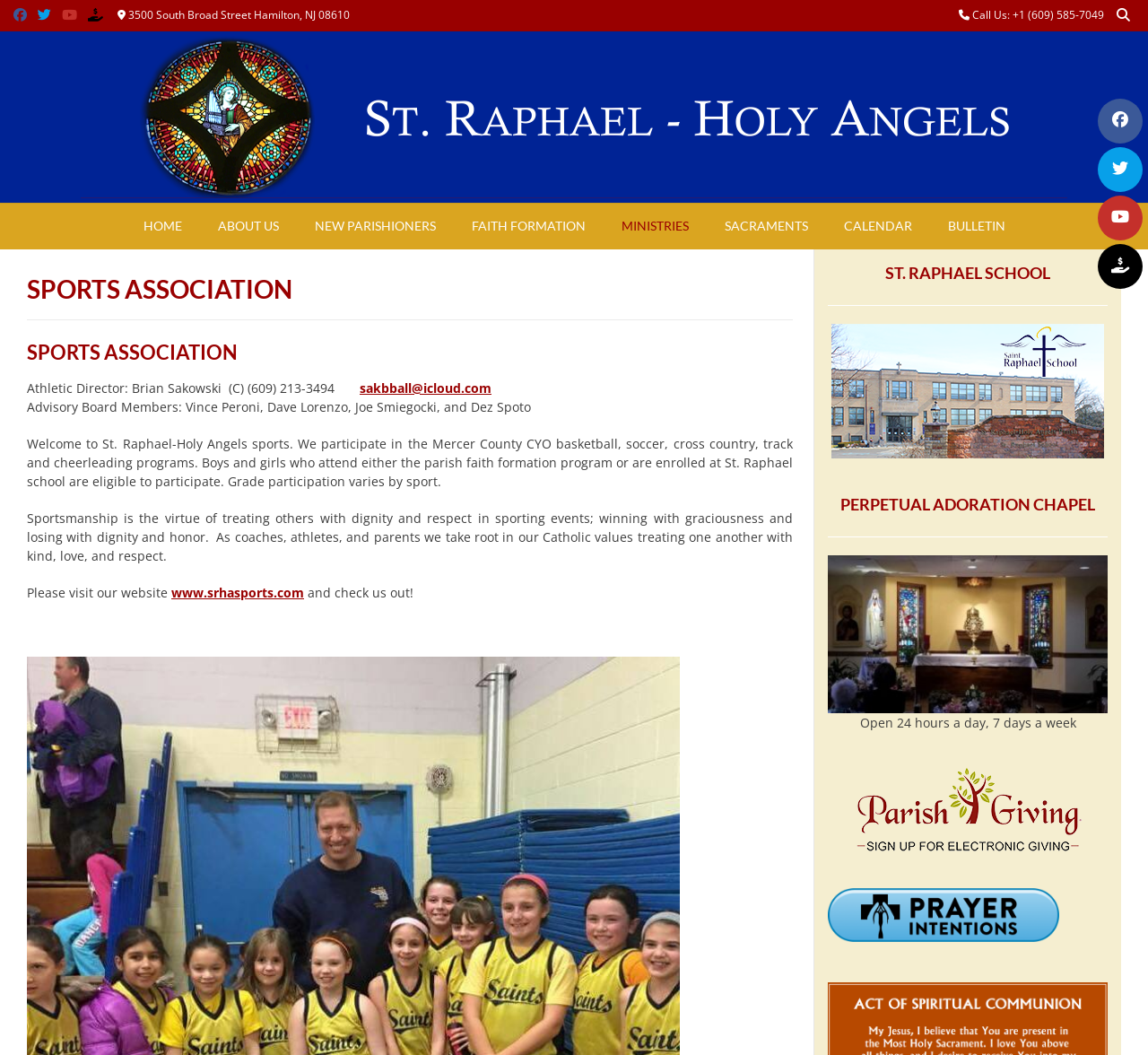Determine the bounding box coordinates of the section to be clicked to follow the instruction: "Call the phone number". The coordinates should be given as four float numbers between 0 and 1, formatted as [left, top, right, bottom].

[0.845, 0.007, 0.962, 0.021]